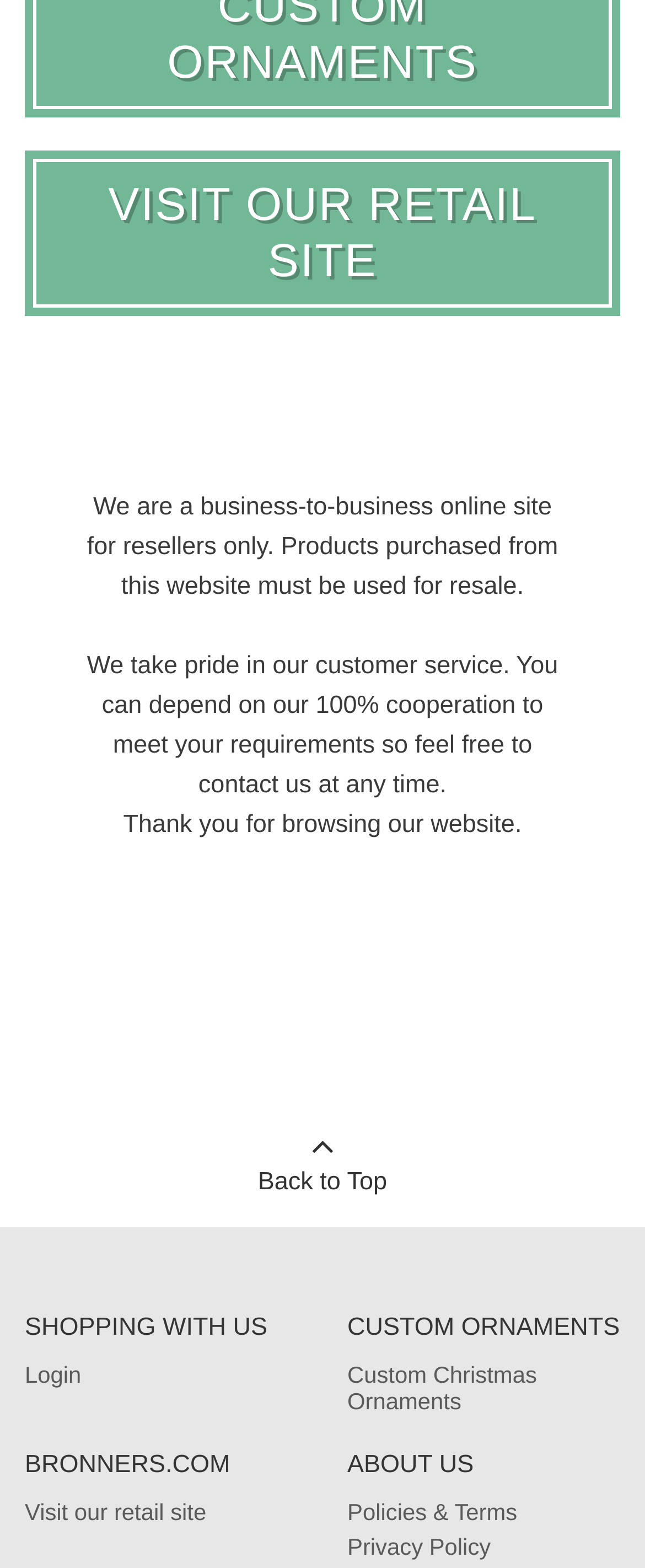What is the purpose of this website?
Provide a detailed and well-explained answer to the question.

Based on the static text 'We are a business-to-business online site for resellers only. Products purchased from this website must be used for resale.', it is clear that this website is intended for resellers to purchase products for resale purposes.